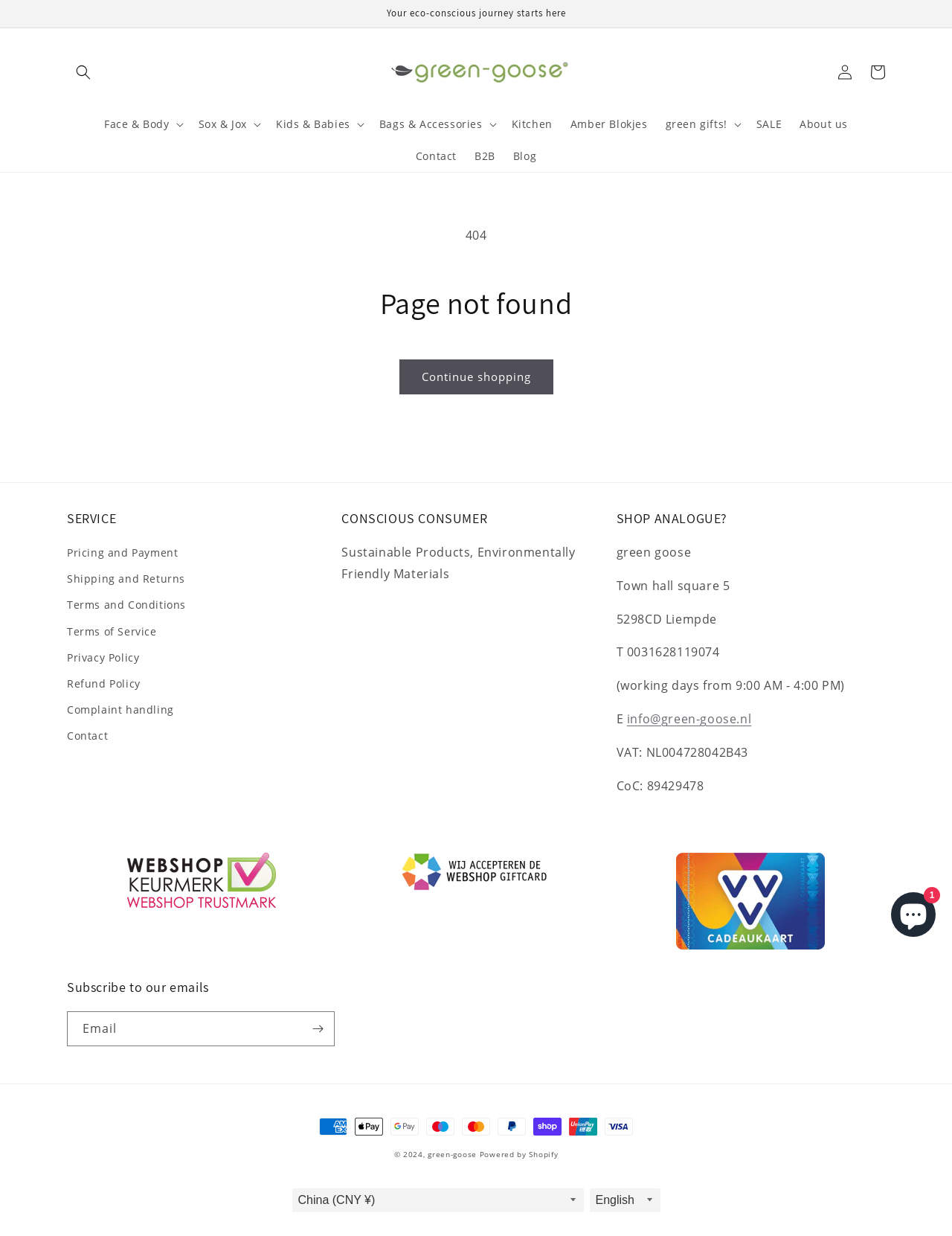Please locate and generate the primary heading on this webpage.

Page not found